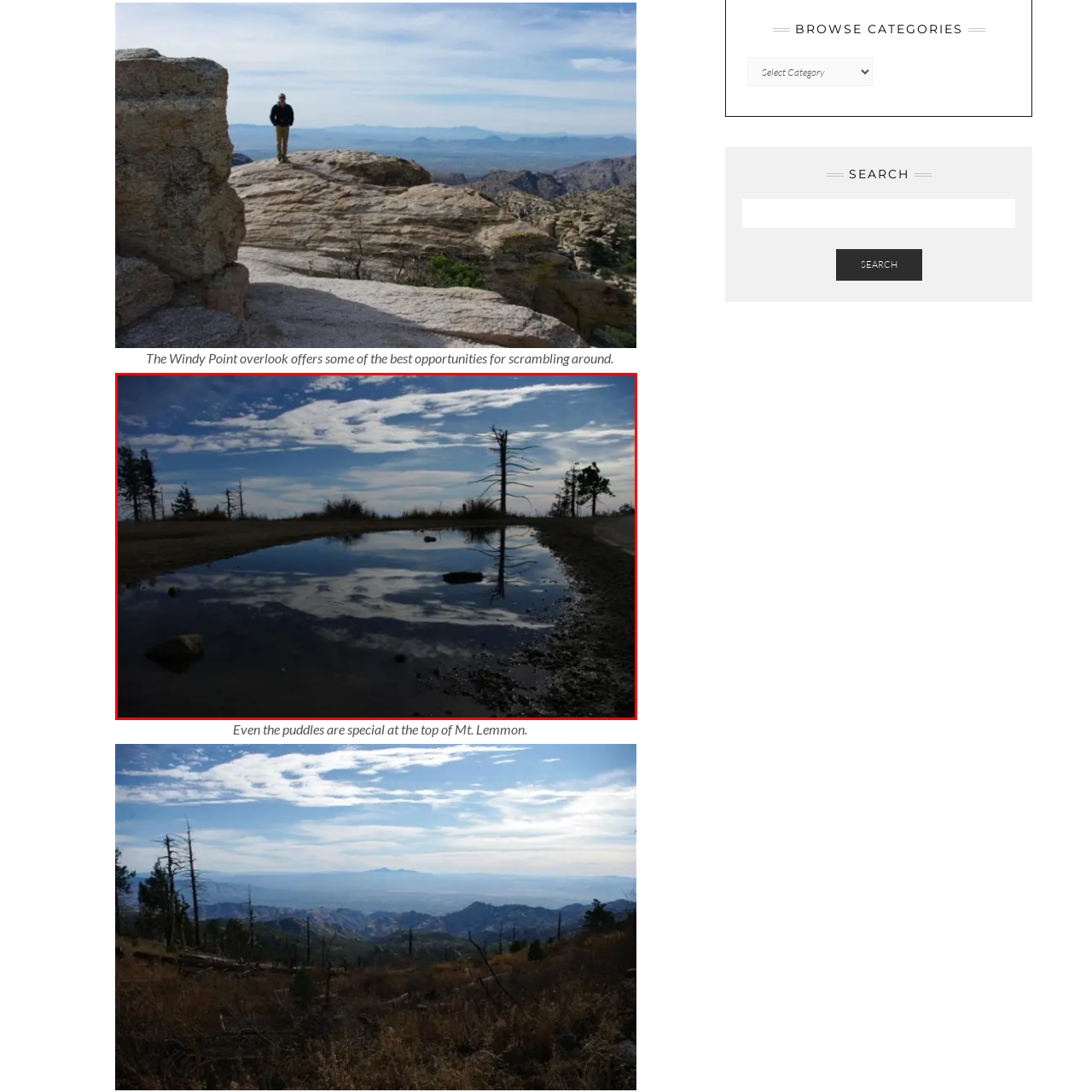Detail the contents of the image within the red outline in an elaborate manner.

A serene vista at the top of Mt. Lemmon captures the beauty of nature, showcasing a tranquil puddle reflecting the dynamic sky above. The image reveals a partially cloudy sky filled with soft, wispy clouds that blend seamlessly with the blue hues. Surrounding the puddle are silhouettes of leafless trees, their stark forms contrasting against the ethereal backdrop. The puddle not only adds visual depth but also serves as a mirror, enhancing the beauty of the scene. This enchanting location, known as Windy Point, offers stunning opportunities for exploration and appreciation of the natural landscape, turning even the simplest aspects, like puddles, into extraordinary sights.